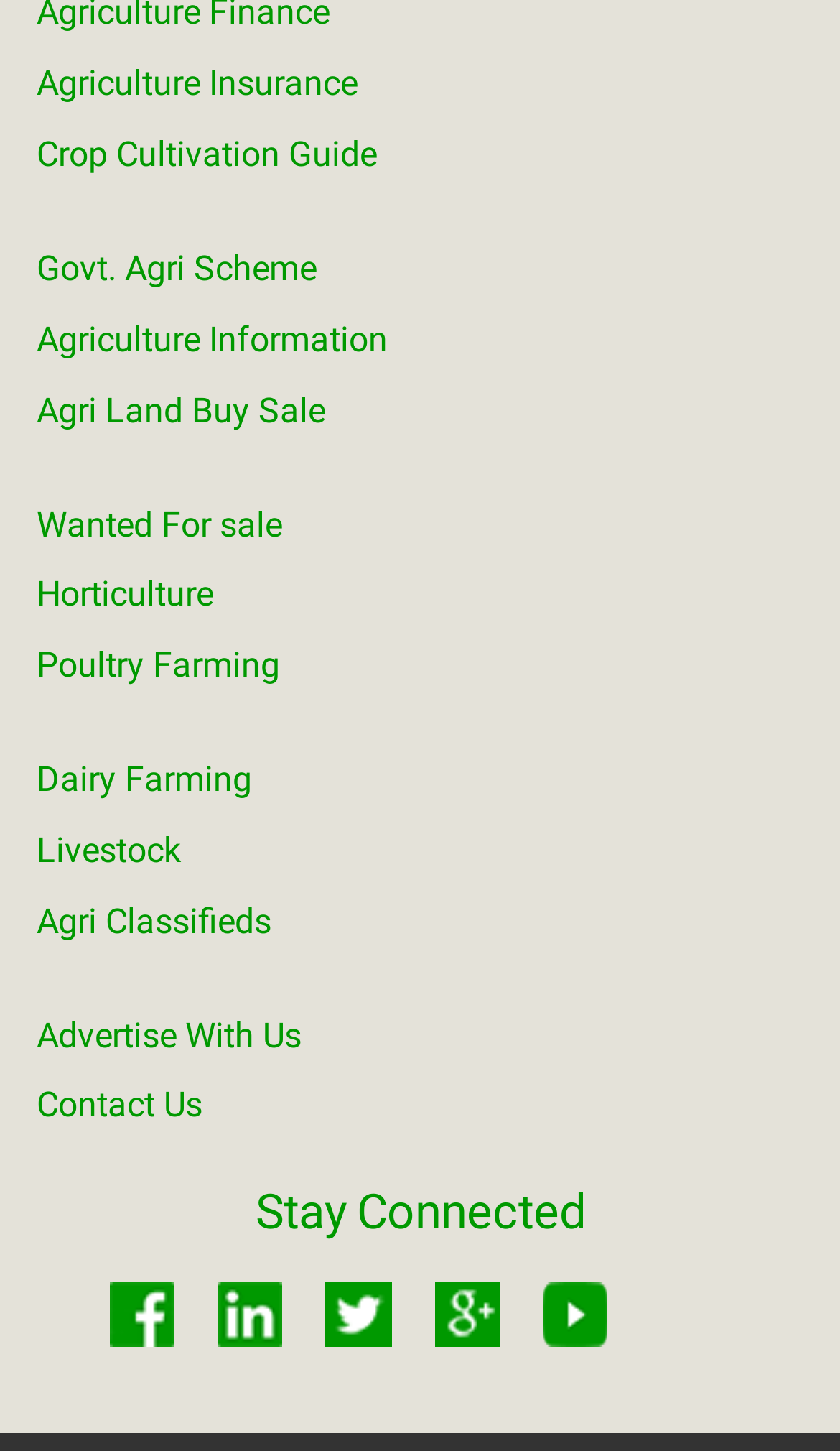Specify the bounding box coordinates of the area to click in order to execute this command: 'Visit Crop Cultivation Guide'. The coordinates should consist of four float numbers ranging from 0 to 1, and should be formatted as [left, top, right, bottom].

[0.044, 0.092, 0.449, 0.121]